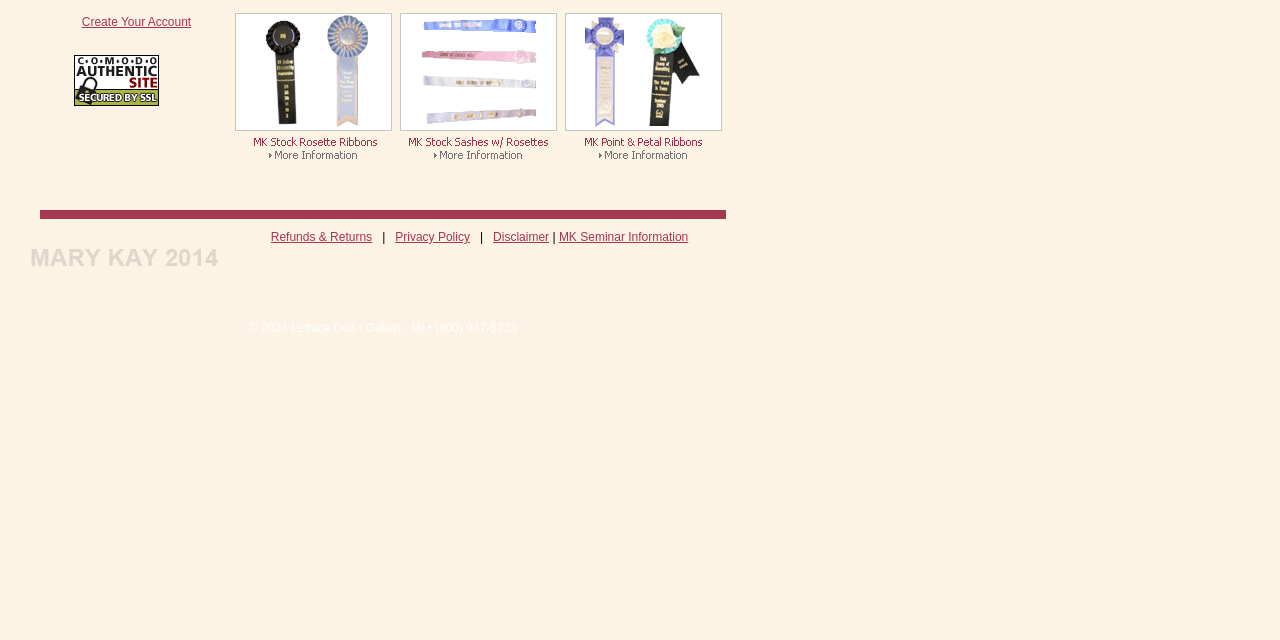From the element description Refunds & Returns, predict the bounding box coordinates of the UI element. The coordinates must be specified in the format (top-left x, top-left y, bottom-right x, bottom-right y) and should be within the 0 to 1 range.

[0.212, 0.359, 0.291, 0.381]